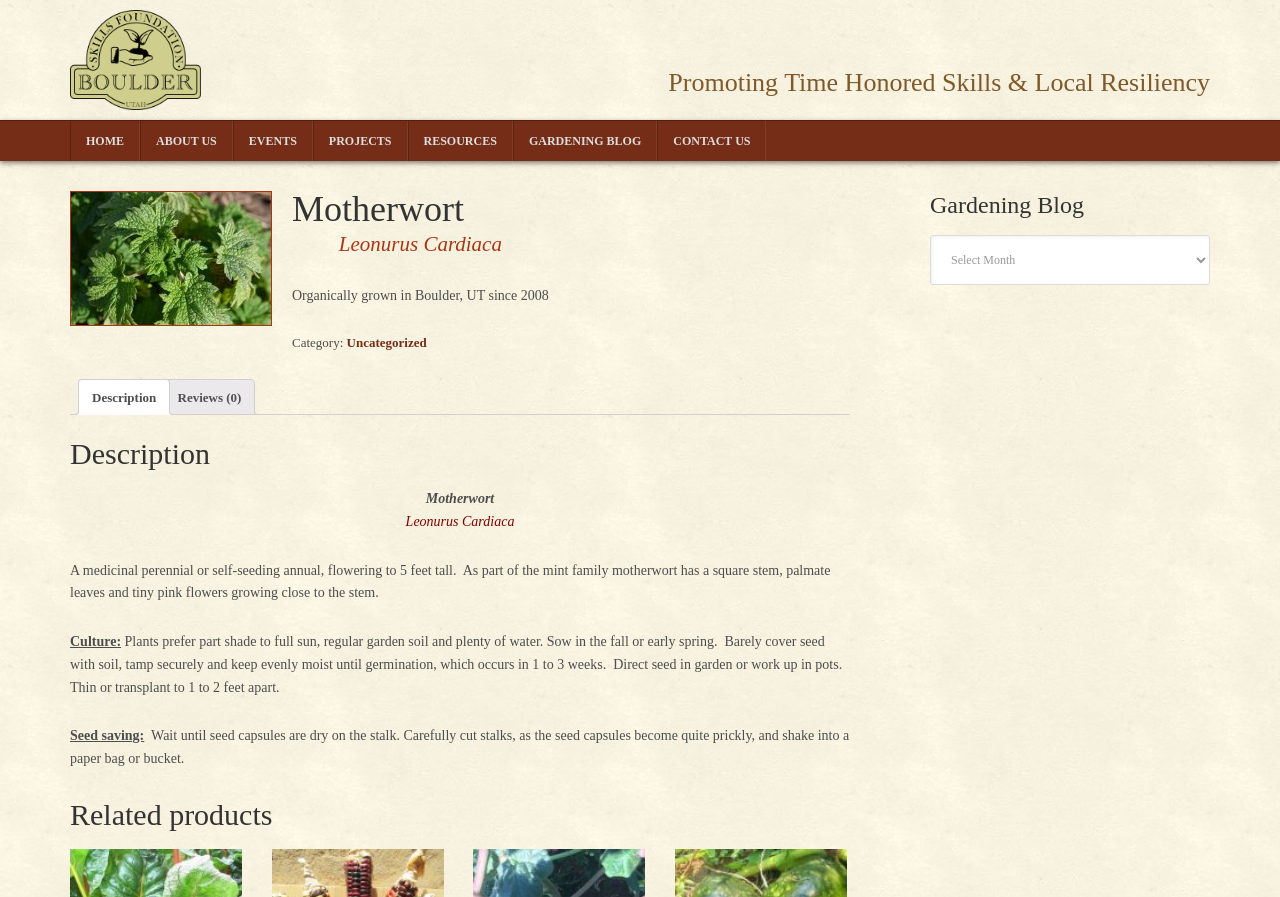Illustrate the webpage with a detailed description.

The webpage is about Motherwort, a medicinal perennial or self-seeding annual plant. At the top, there is a static text "Promoting Time Honored Skills & Local Resiliency". Below it, there is a main navigation menu with 7 links: "HOME", "ABOUT US", "EVENTS", "PROJECTS", "RESOURCES", "GARDENING BLOG", and "CONTACT US". 

To the right of the navigation menu, there is a figure with an image and a link. Below the navigation menu, there is a heading "Motherwort" and a static text "Leonurus Cardiaca", which is the scientific name of the plant. 

Next to the heading, there is a static text "Organically grown in Boulder, UT since 2008". Below it, there are two static texts: "Category: Uncategorized" and a tab list with two tabs: "Description" and "Reviews (0)". 

The "Description" tab is selected by default, and it displays a tab panel with a heading "Description" and several static texts describing the Motherwort plant, including its characteristics, culture, and seed saving instructions. 

At the bottom of the page, there is a heading "Related products". On the right side of the page, there is a primary sidebar with a heading "Gardening Blog" and a combobox with the same name.